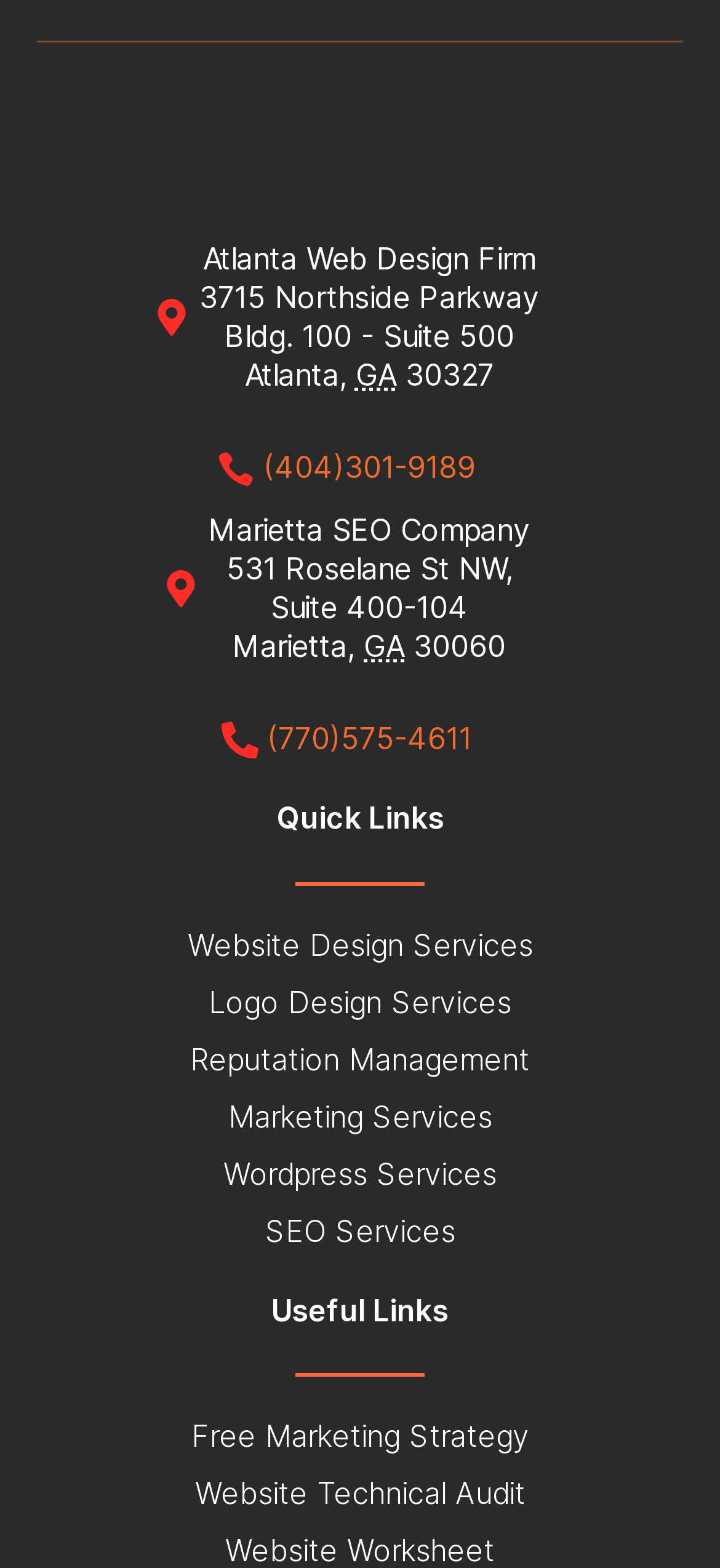Can you find the bounding box coordinates for the element to click on to achieve the instruction: "check out Free Marketing Strategy"?

[0.051, 0.904, 0.949, 0.929]